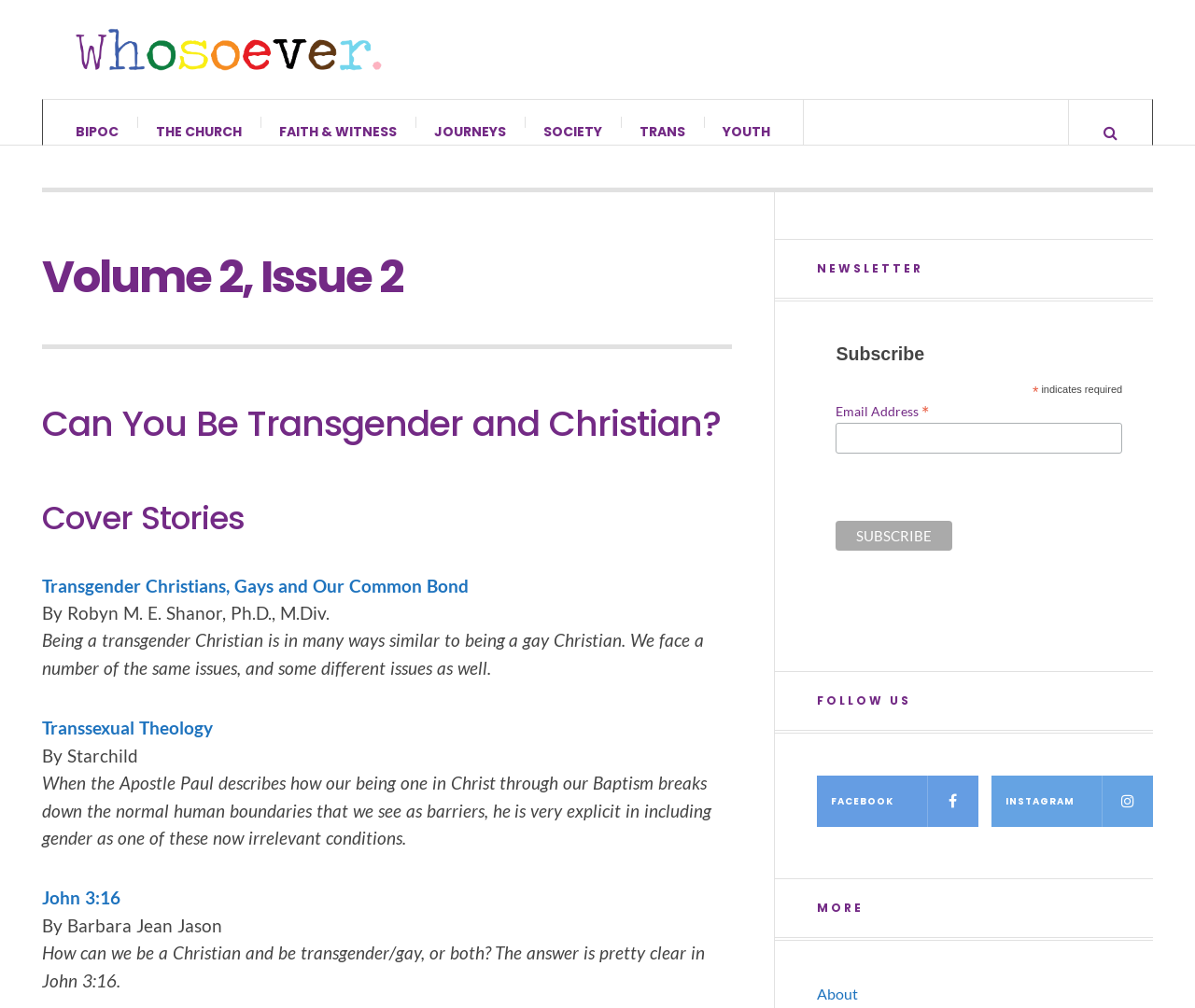Provide your answer in one word or a succinct phrase for the question: 
What is the purpose of the 'NEWSLETTER' section?

To subscribe to a newsletter